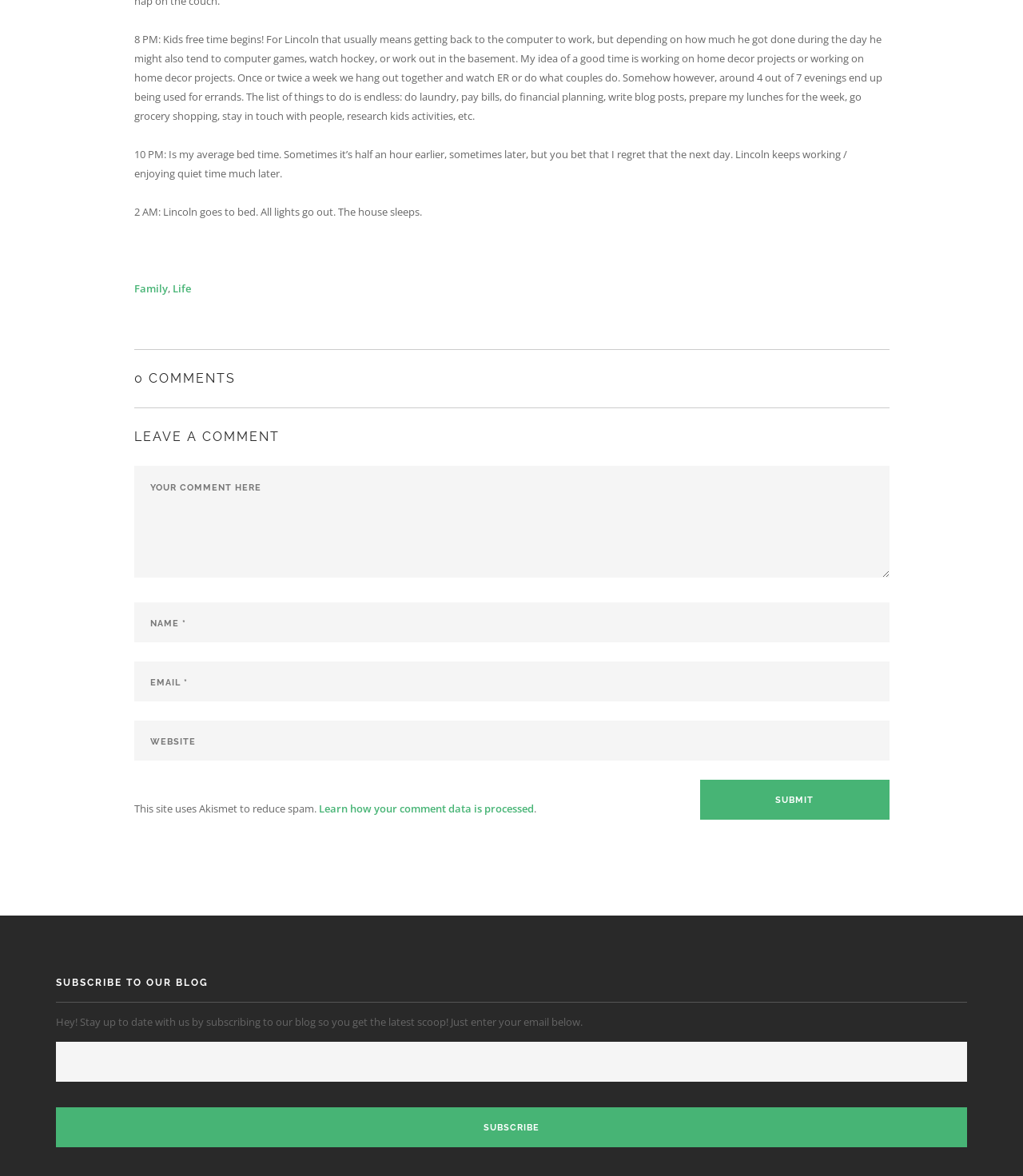What is the name of the spam reduction service used by the site?
Please provide a single word or phrase as your answer based on the screenshot.

Akismet